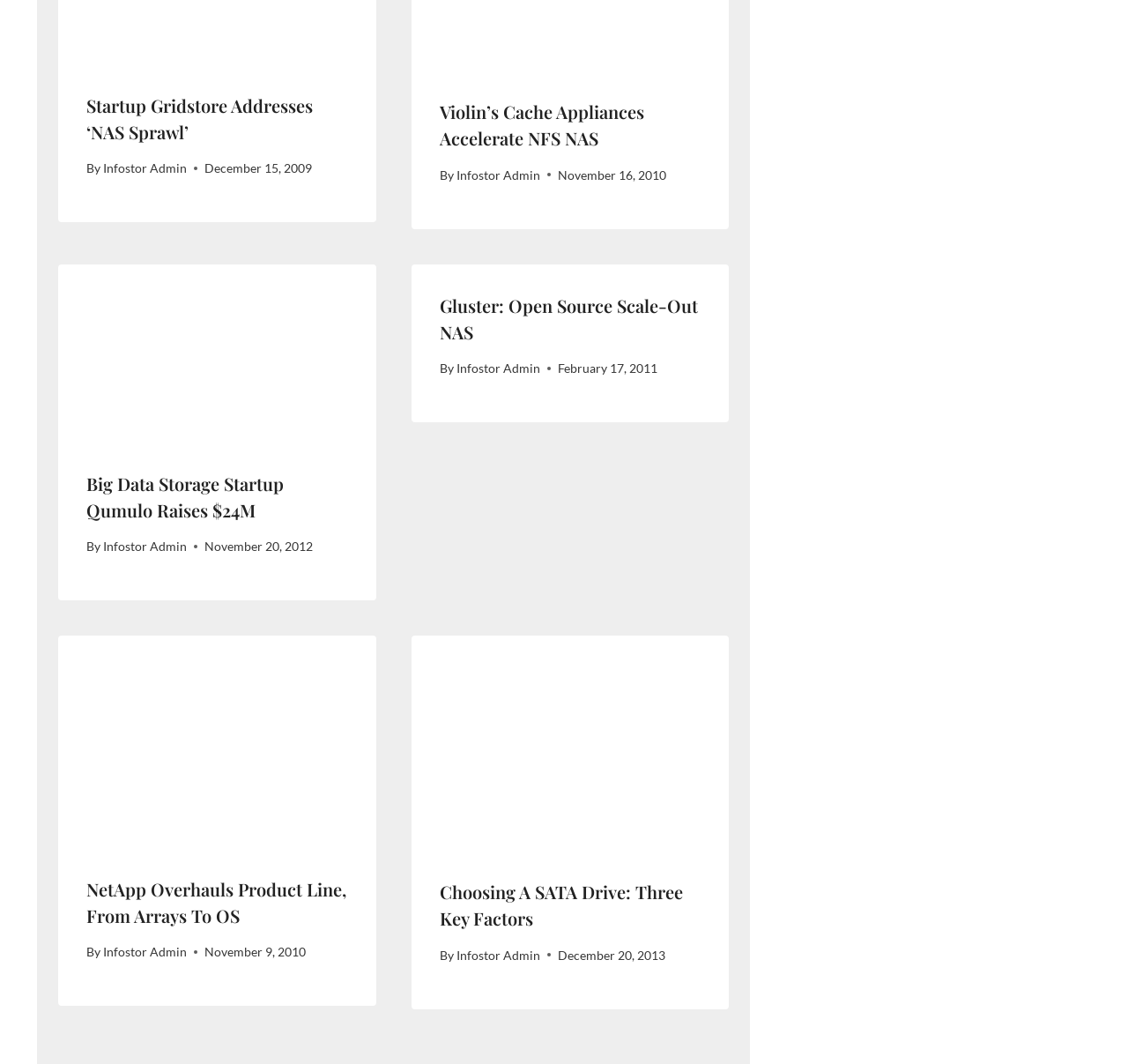Determine the bounding box for the HTML element described here: "Eval Company". The coordinates should be given as [left, top, right, bottom] with each number being a float between 0 and 1.

None